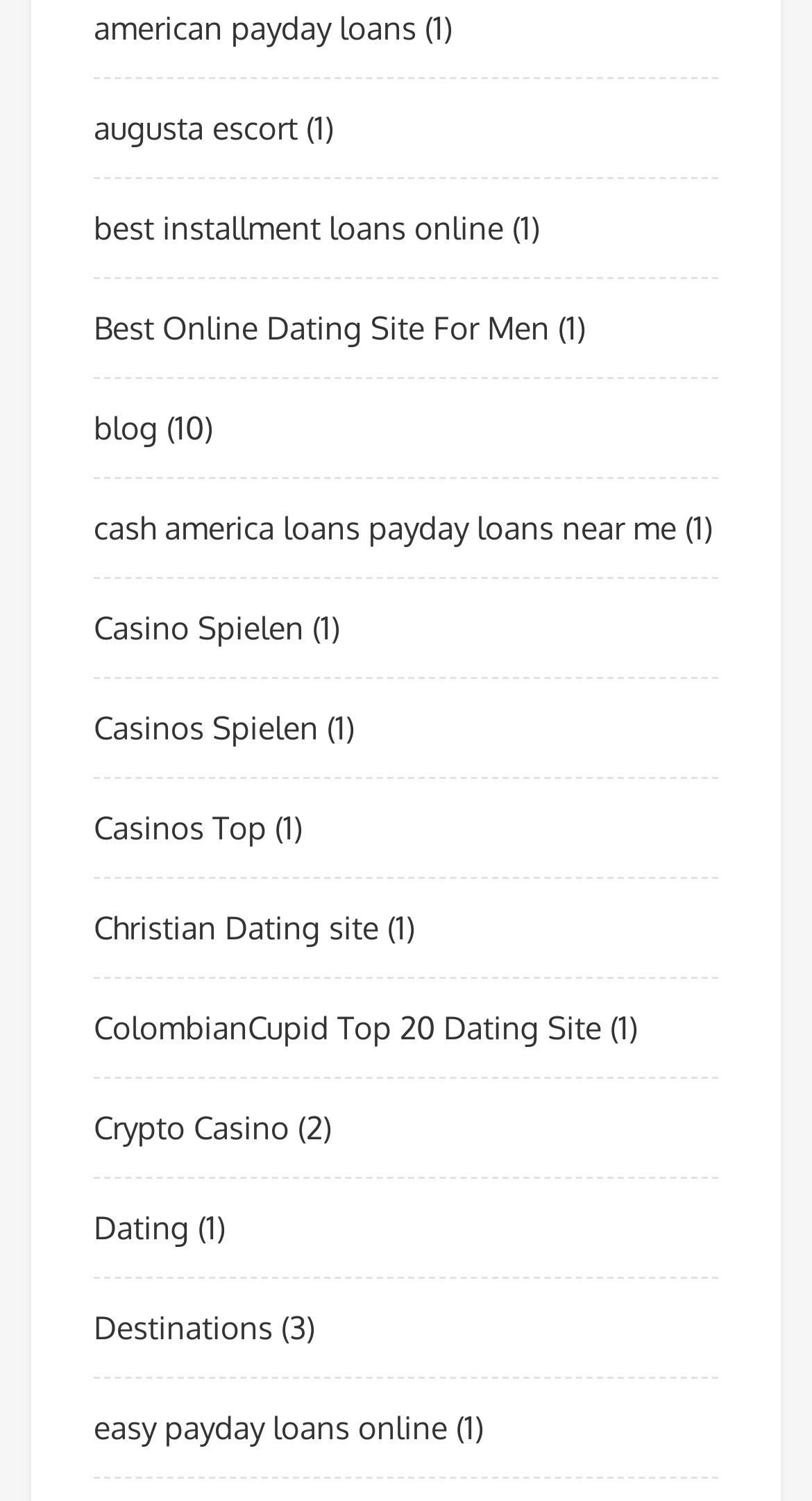Locate the bounding box coordinates of the element that should be clicked to execute the following instruction: "Check out Christian Dating site".

[0.115, 0.605, 0.467, 0.631]